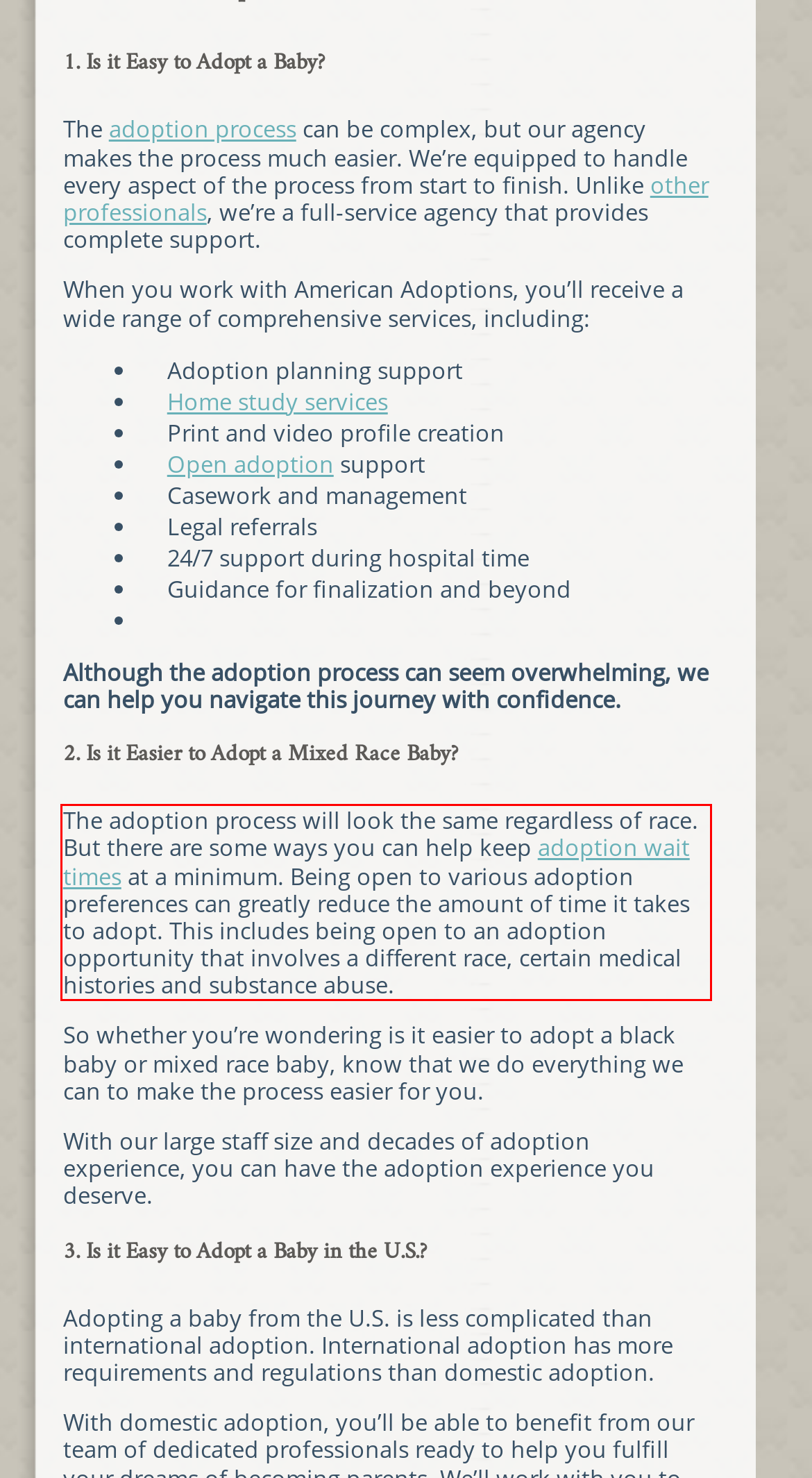Given the screenshot of a webpage, identify the red rectangle bounding box and recognize the text content inside it, generating the extracted text.

The adoption process will look the same regardless of race. But there are some ways you can help keep adoption wait times at a minimum. Being open to various adoption preferences can greatly reduce the amount of time it takes to adopt. This includes being open to an adoption opportunity that involves a different race, certain medical histories and substance abuse.